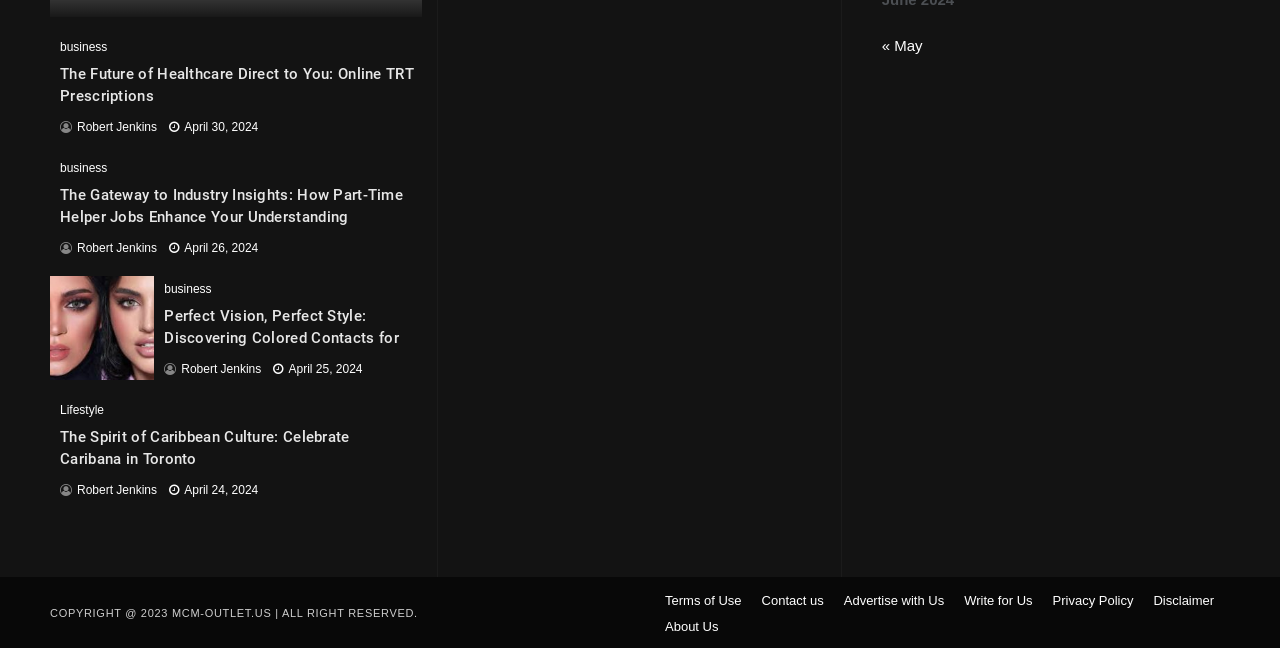Provide the bounding box coordinates of the HTML element this sentence describes: "Contact us". The bounding box coordinates consist of four float numbers between 0 and 1, i.e., [left, top, right, bottom].

[0.587, 0.911, 0.651, 0.945]